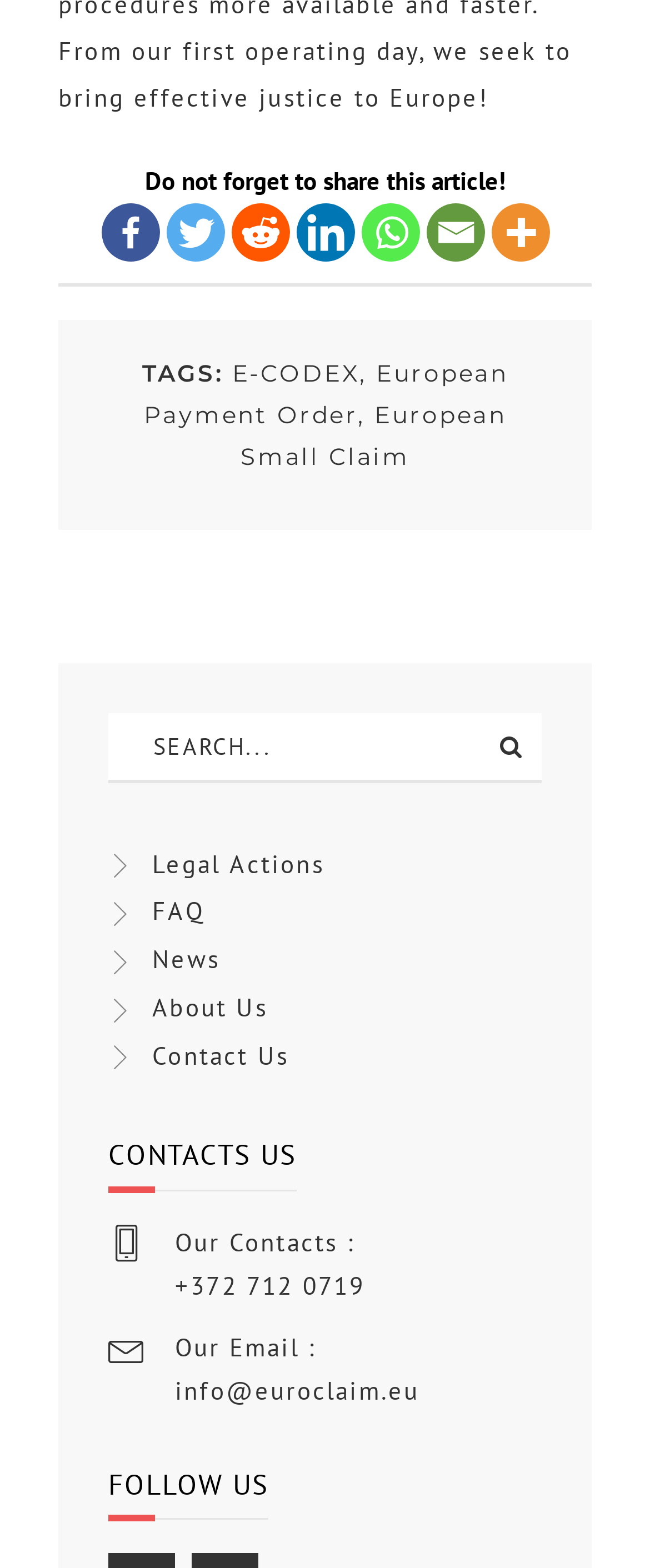Please provide a detailed answer to the question below based on the screenshot: 
How many social media platforms are available for sharing?

The webpage provides options to share the article on six social media platforms, namely Facebook, Twitter, Reddit, Linkedin, Whatsapp, and Email, which are represented by links with corresponding icons.